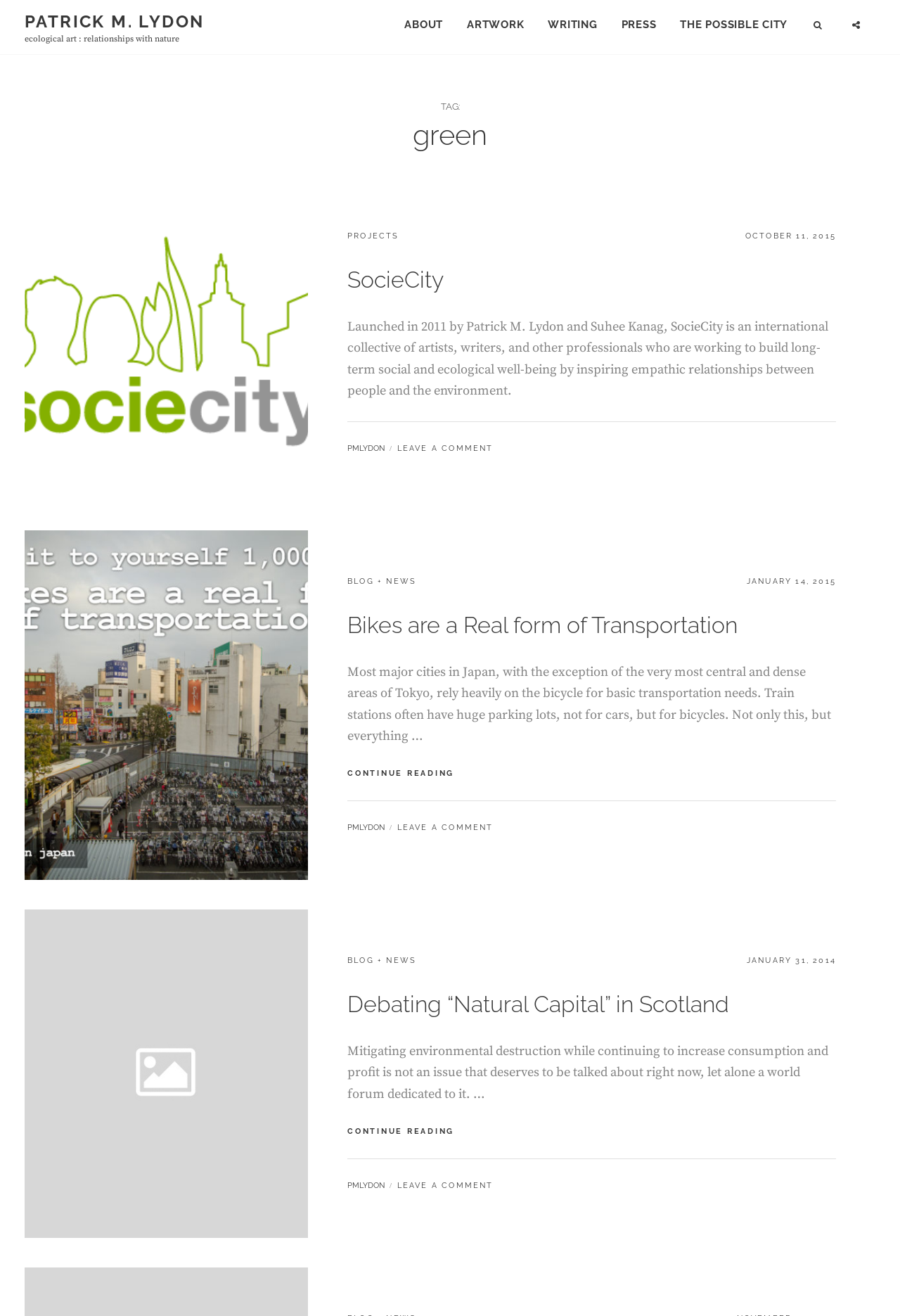Please determine the bounding box coordinates of the element to click on in order to accomplish the following task: "Click on the ABOUT link". Ensure the coordinates are four float numbers ranging from 0 to 1, i.e., [left, top, right, bottom].

[0.438, 0.005, 0.504, 0.032]